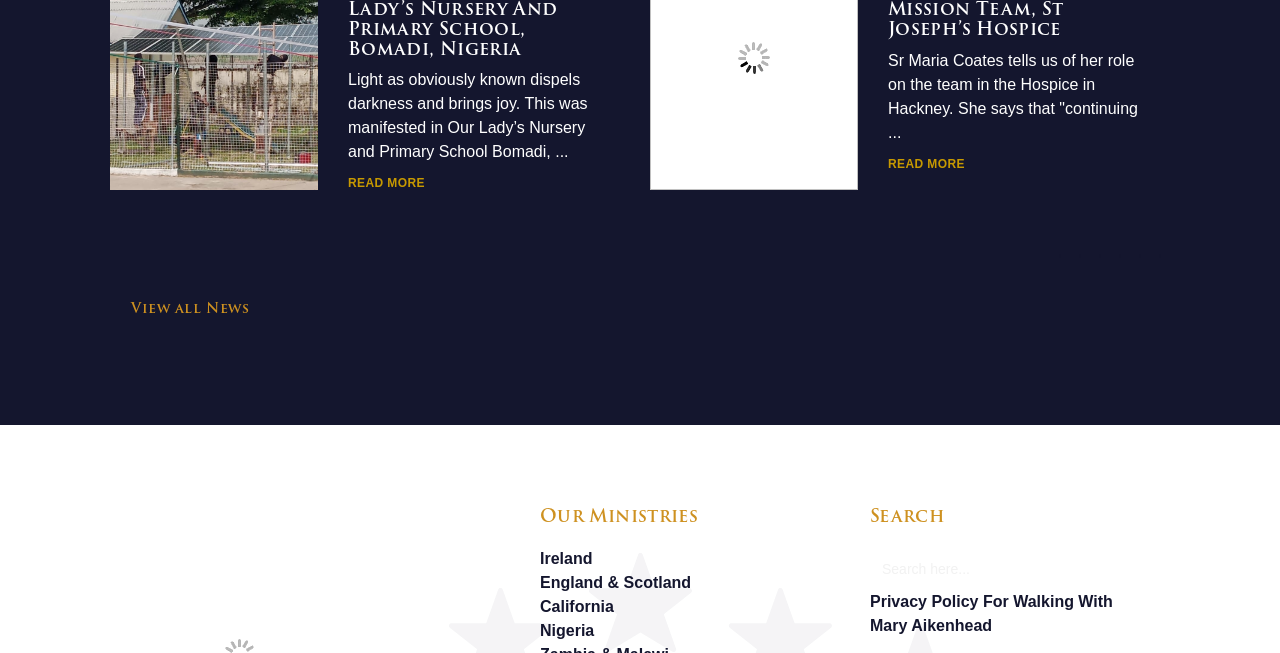Identify the bounding box coordinates of the specific part of the webpage to click to complete this instruction: "Go to Ireland".

[0.422, 0.842, 0.463, 0.868]